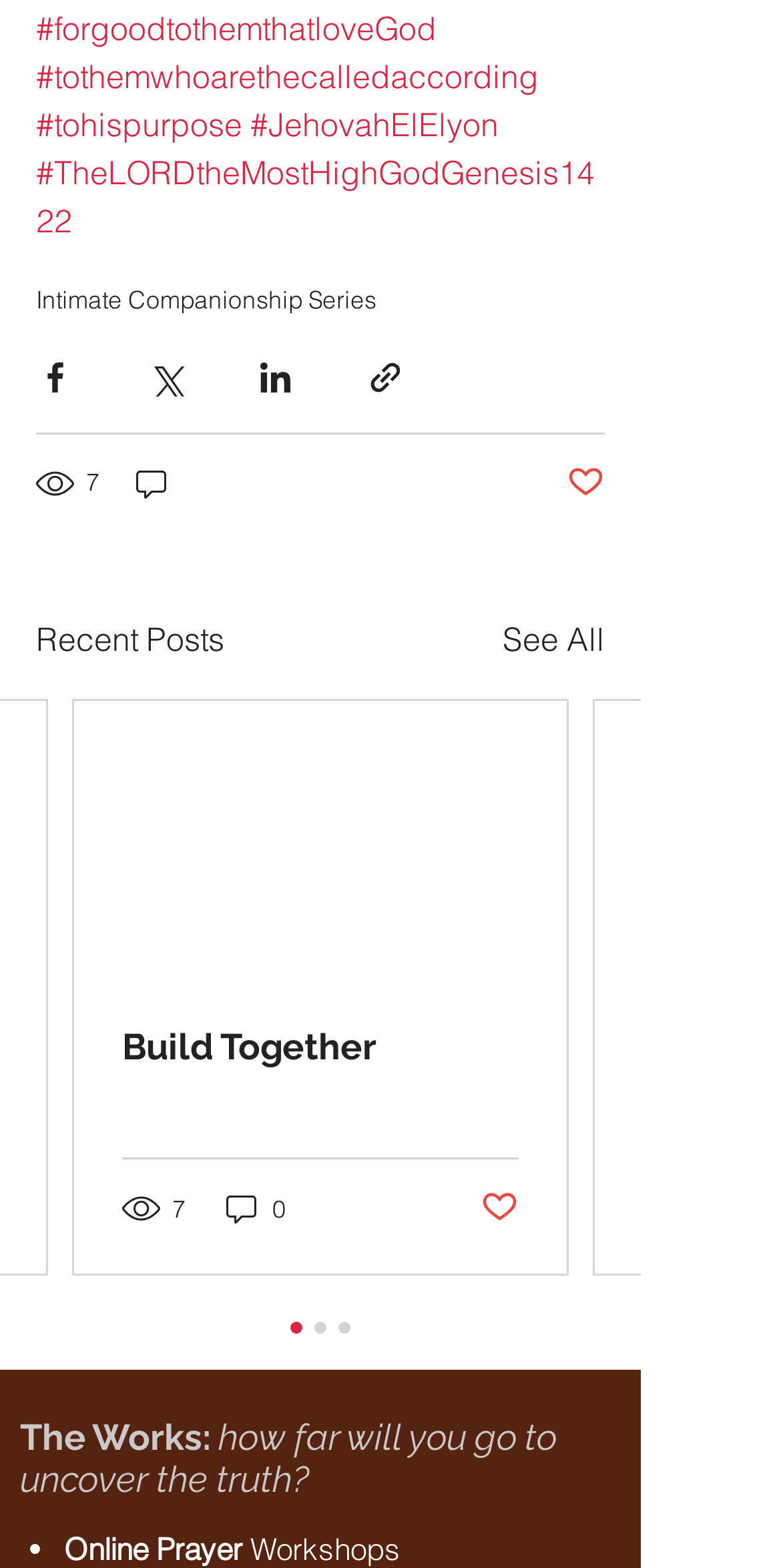What is the text of the first link?
Please answer the question with a single word or phrase, referencing the image.

#forgoodtothemthatloveGod